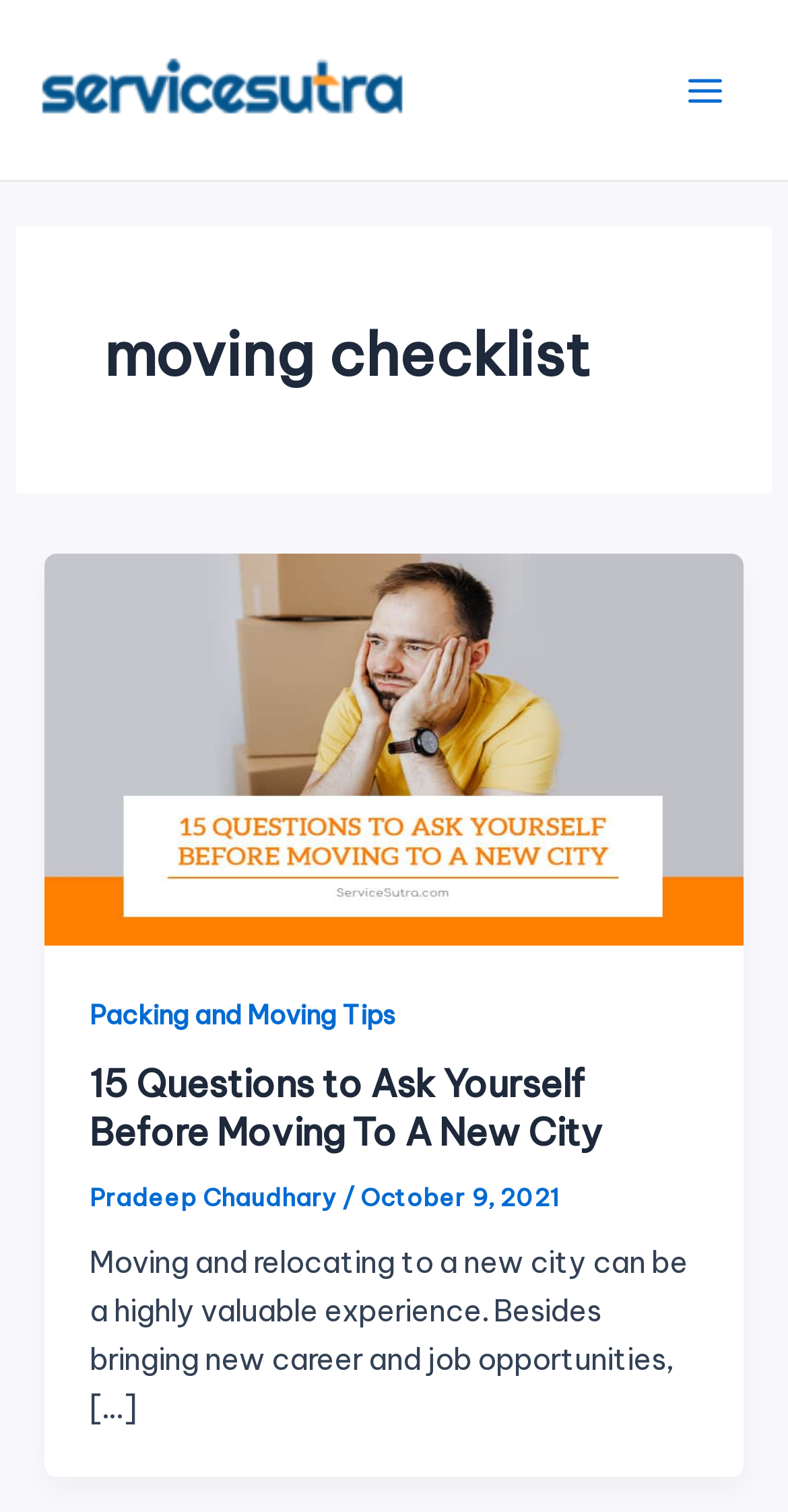Generate a detailed explanation of the webpage's features and information.

The webpage is an archive of articles related to moving checklists. At the top left, there is a link to an unknown destination. To the right of this link, a button labeled "Main Menu" is located, which is accompanied by an image. Below these elements, a heading titled "moving checklist" is centered on the page.

The main content of the page is an article section that takes up most of the page's real estate. Within this section, there are two links to separate articles. The first link, "15 Questions to Ask Yourself Before Moving To A New City", is accompanied by an image and is positioned near the top of the article section. Below this link, there is another link titled "Packing and Moving Tips". 

Further down, there is a heading with the same title as the first link, "15 Questions to Ask Yourself Before Moving To A New City". Below this heading, the same link appears again, followed by a section with the author's name, "Pradeep Chaudhary", and the date "October 9, 2021". Finally, a paragraph of text summarizes the article, discussing the benefits of moving to a new city.